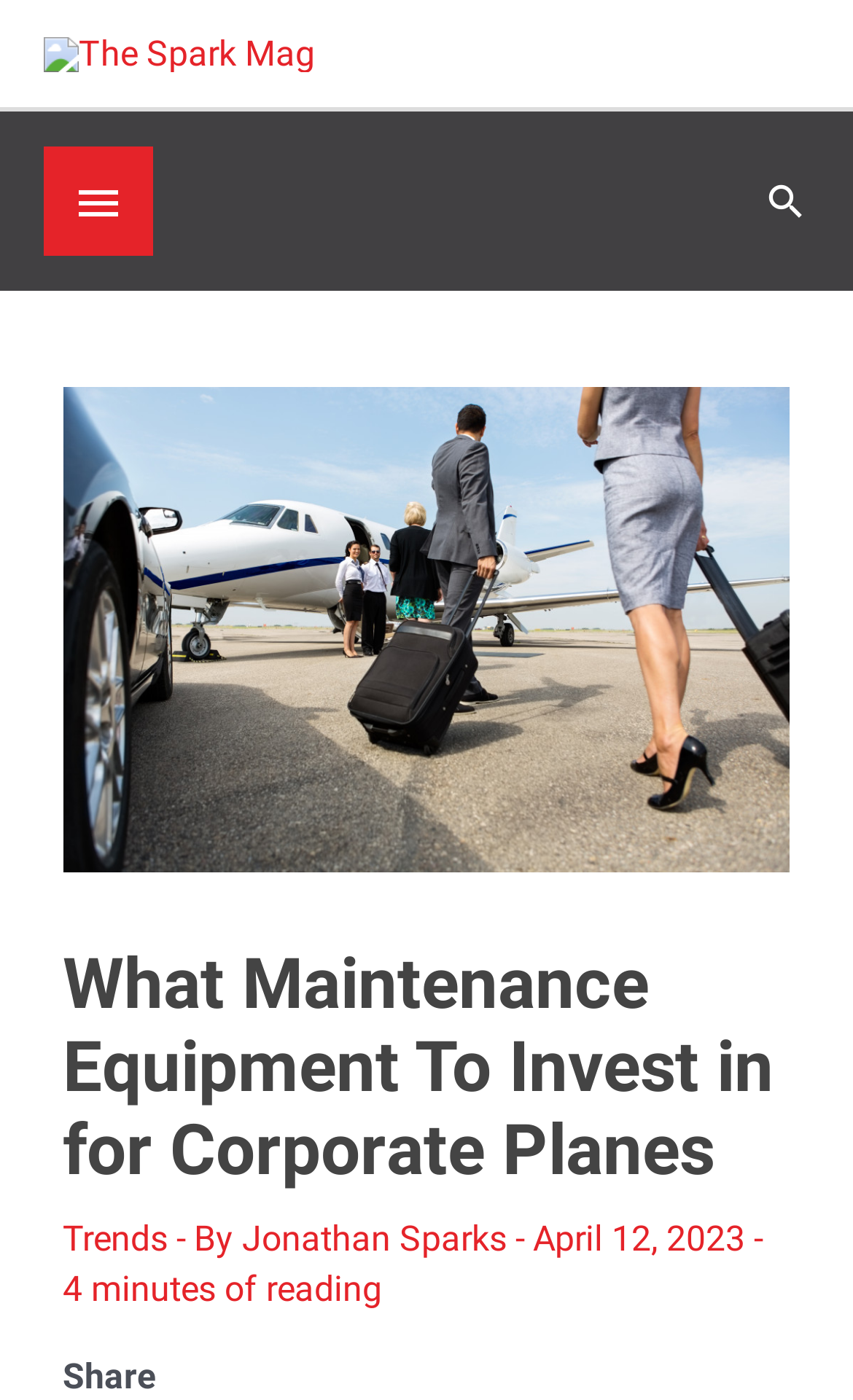How many minutes of reading time does the article require?
Kindly offer a detailed explanation using the data available in the image.

I found the reading time by looking at the header section of the webpage, where the article's metadata is displayed. The reading time is mentioned in minutes, and it is 4 minutes in this case.